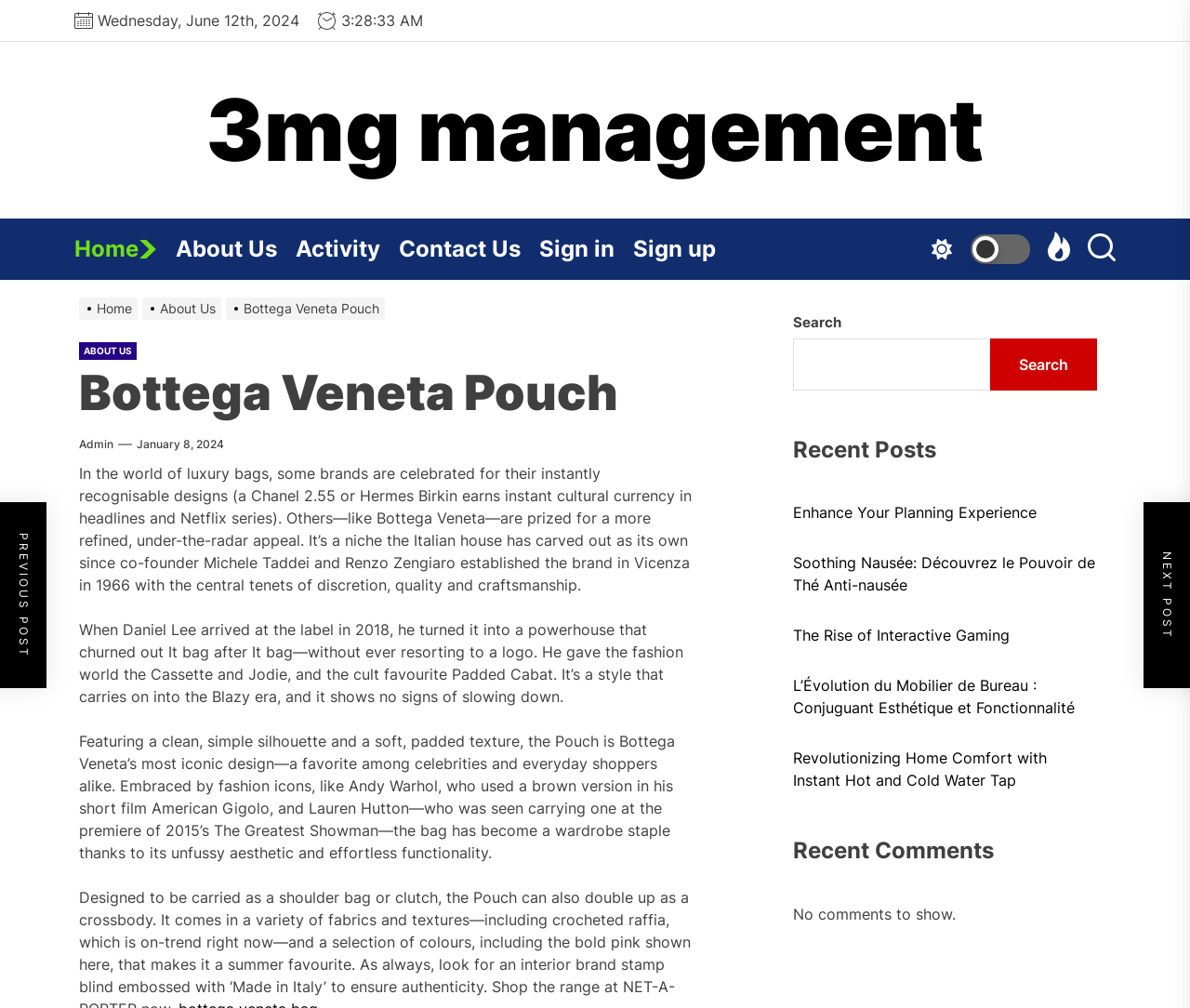Find the bounding box coordinates of the element to click in order to complete this instruction: "Search for something". The bounding box coordinates must be four float numbers between 0 and 1, denoted as [left, top, right, bottom].

[0.667, 0.336, 0.832, 0.387]